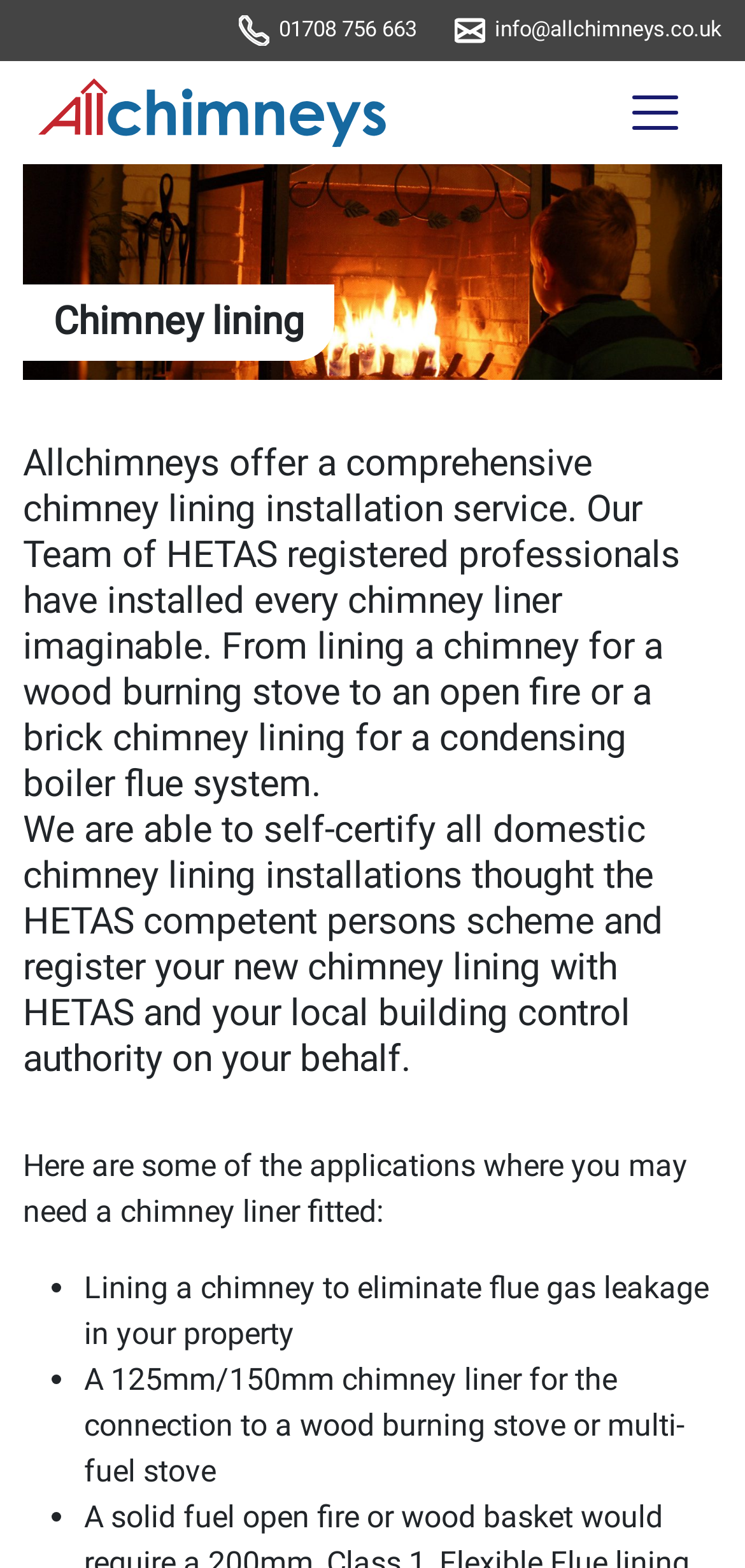Create a detailed summary of all the visual and textual information on the webpage.

The webpage is about chimney lining installation services and inspections. At the top, there are two images, one on the left and one on the right, with a phone number and an email address in between. Below these, there is a link to "All Chimneys" on the left and a toggle navigation button on the right.

The main content of the webpage is divided into sections. The first section has a heading "Chimney lining" and a paragraph of text that describes the comprehensive chimney lining installation service offered by the company. The text explains that their team of HETAS registered professionals can install various types of chimney liners.

Below this, there is another paragraph of text that explains the self-certification process of chimney lining installations through the HETAS competent persons scheme. The company can register the new chimney lining with HETAS and the local building control authority on behalf of the customer.

Further down, there is a section with a heading that asks about the applications where a chimney liner may be needed. This section has a list of three items, each marked with a bullet point. The list items describe different scenarios where a chimney liner is required, such as eliminating flue gas leakage in a property, connecting a wood burning stove or multi-fuel stove, and others.